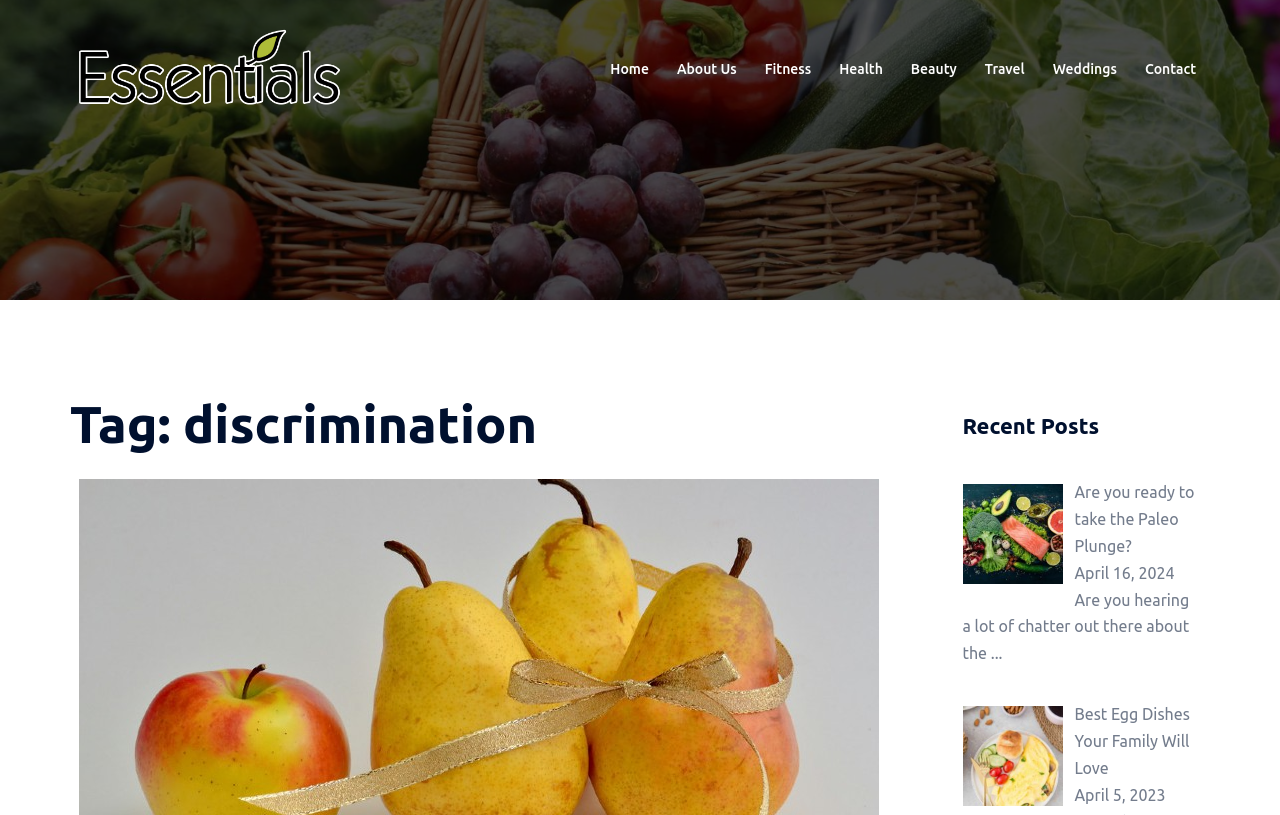What is the category of the post 'Workplace Discrimination'?
Based on the screenshot, answer the question with a single word or phrase.

discrimination